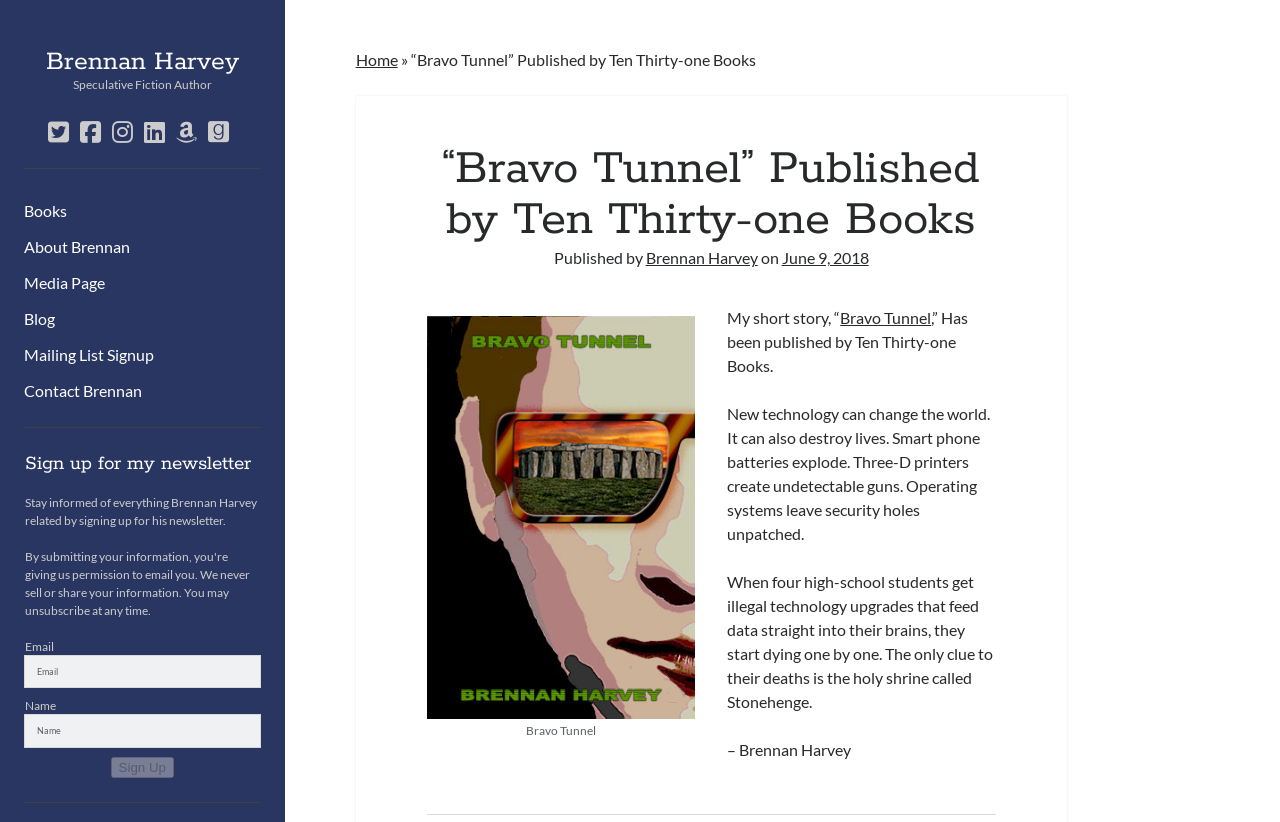Please locate the clickable area by providing the bounding box coordinates to follow this instruction: "Click on the 'Books' link".

[0.019, 0.242, 0.052, 0.271]